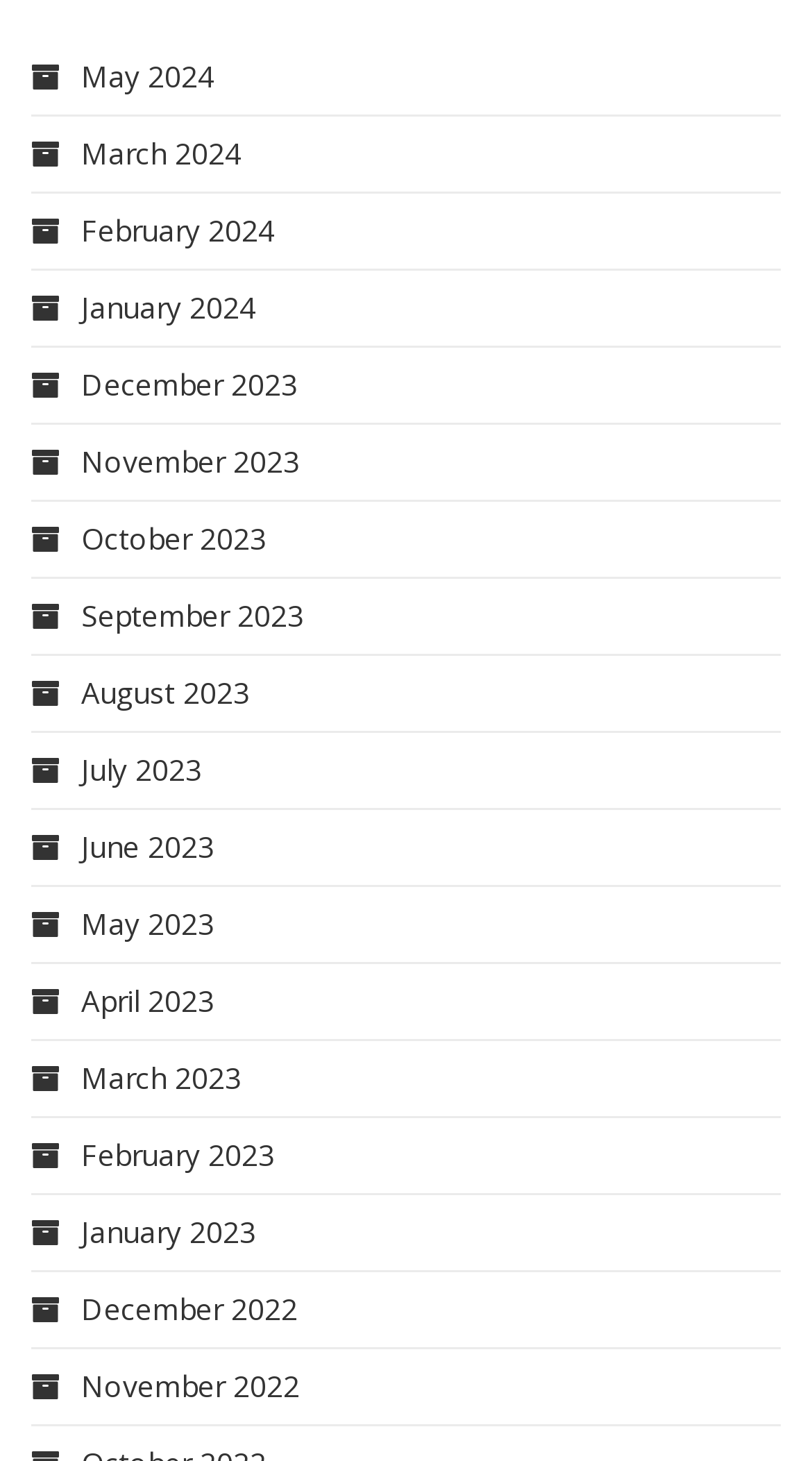Highlight the bounding box coordinates of the element you need to click to perform the following instruction: "Go to January 2024."

[0.038, 0.197, 0.315, 0.224]